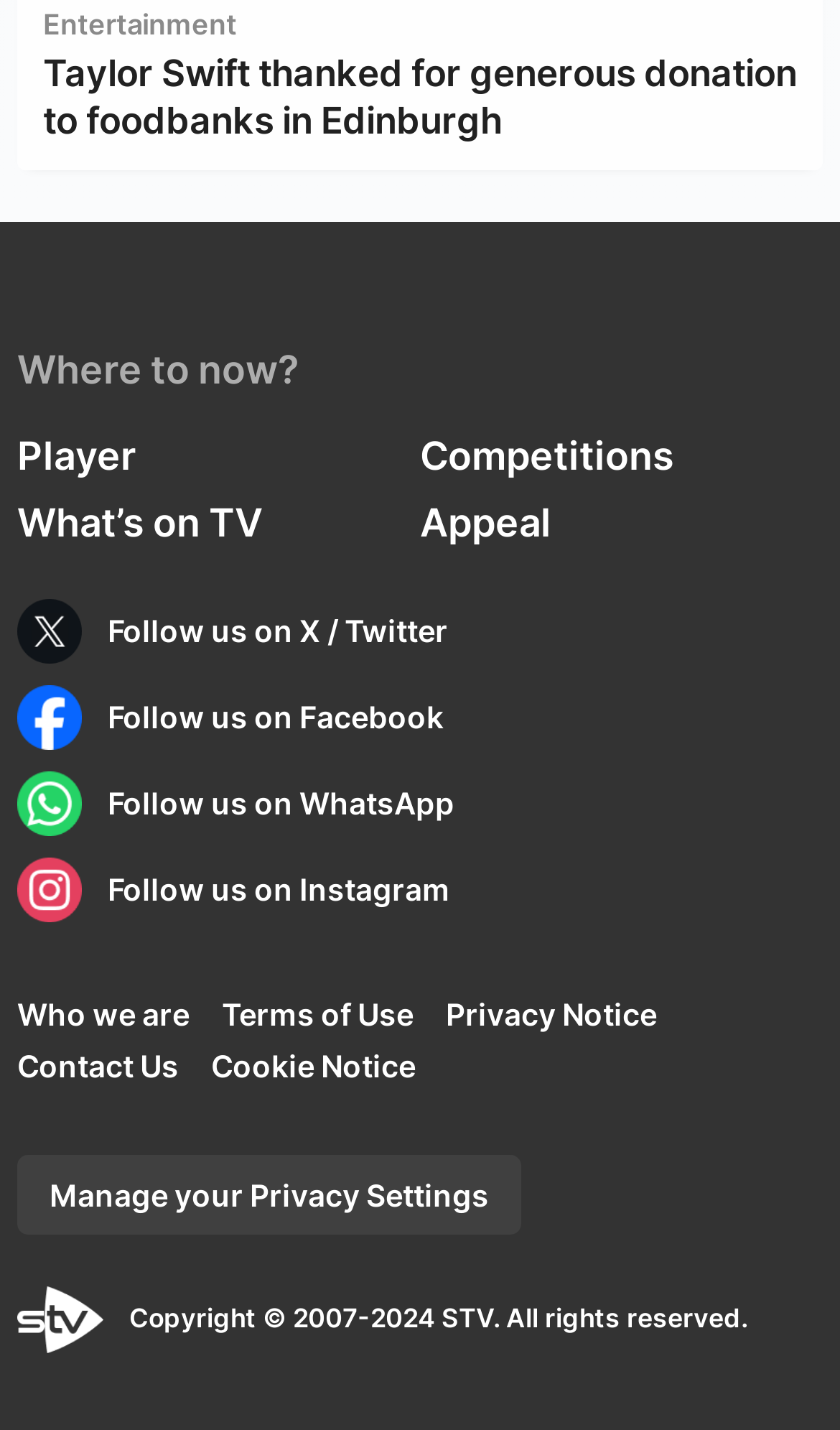Please locate the UI element described by "What’s on TV" and provide its bounding box coordinates.

[0.021, 0.349, 0.313, 0.381]